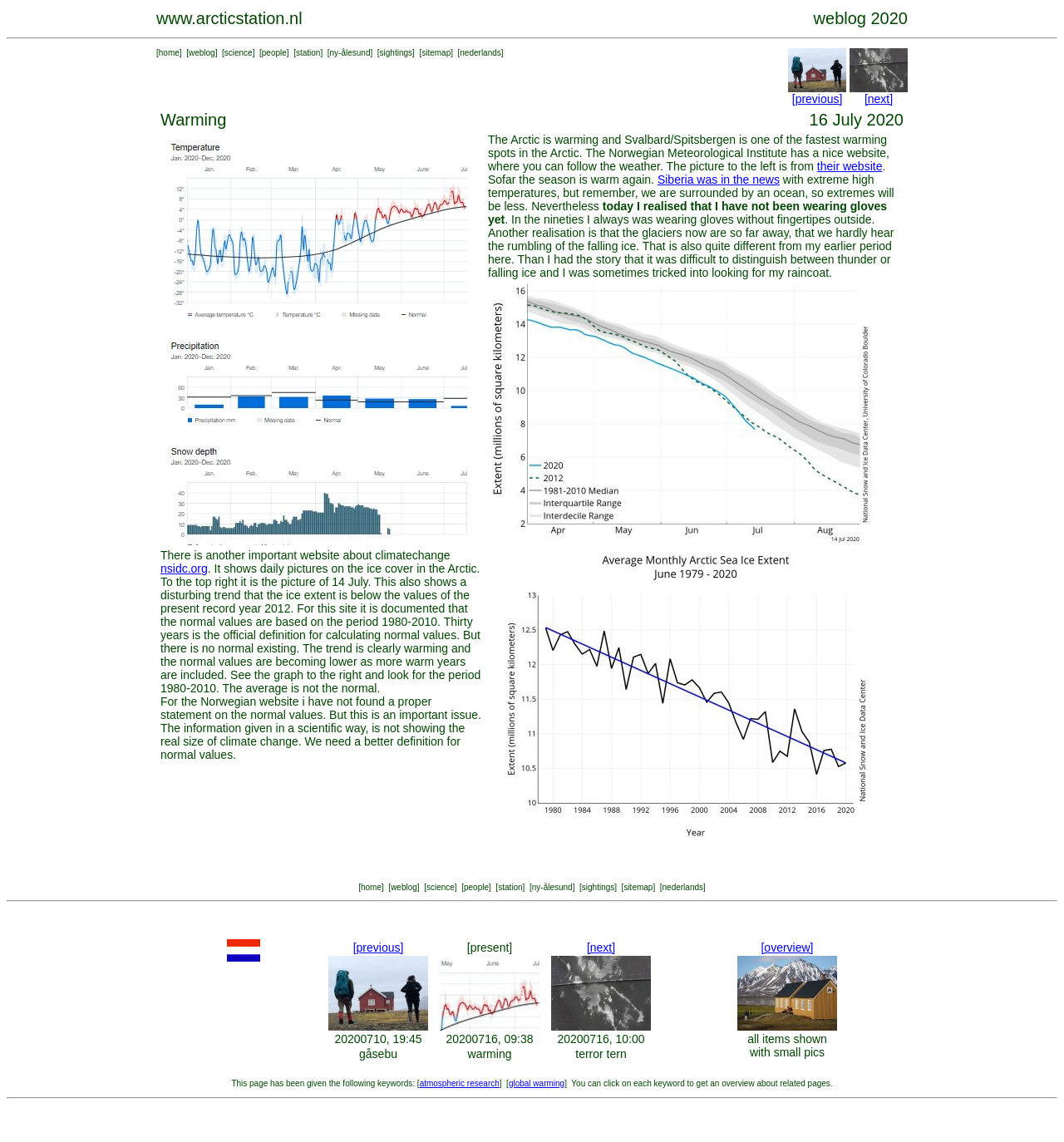Locate the bounding box coordinates of the clickable element to fulfill the following instruction: "view the previous page". Provide the coordinates as four float numbers between 0 and 1 in the format [left, top, right, bottom].

[0.744, 0.08, 0.792, 0.092]